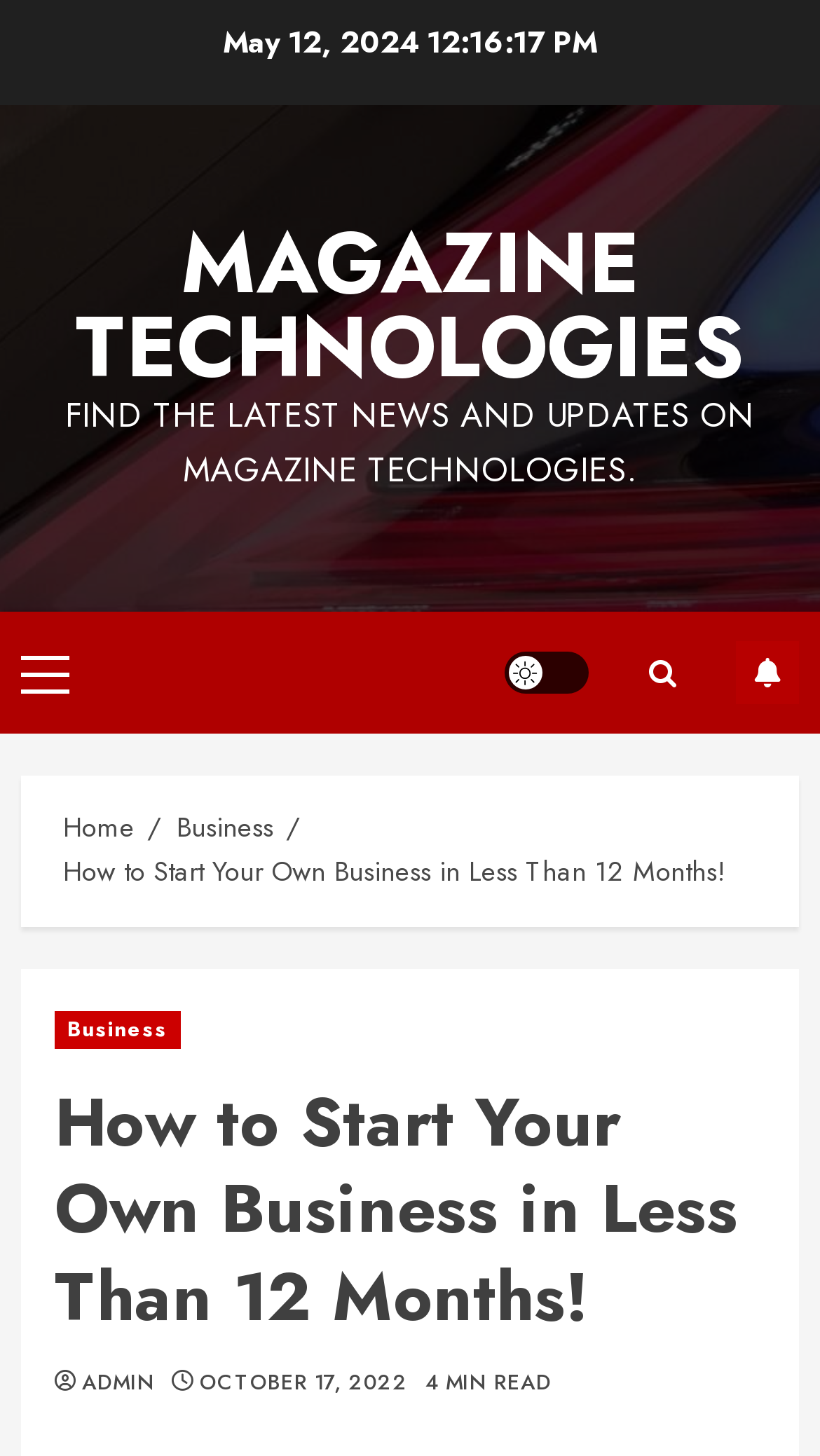Please find the bounding box coordinates for the clickable element needed to perform this instruction: "Toggle the 'Light/Dark Button'".

[0.615, 0.448, 0.718, 0.477]